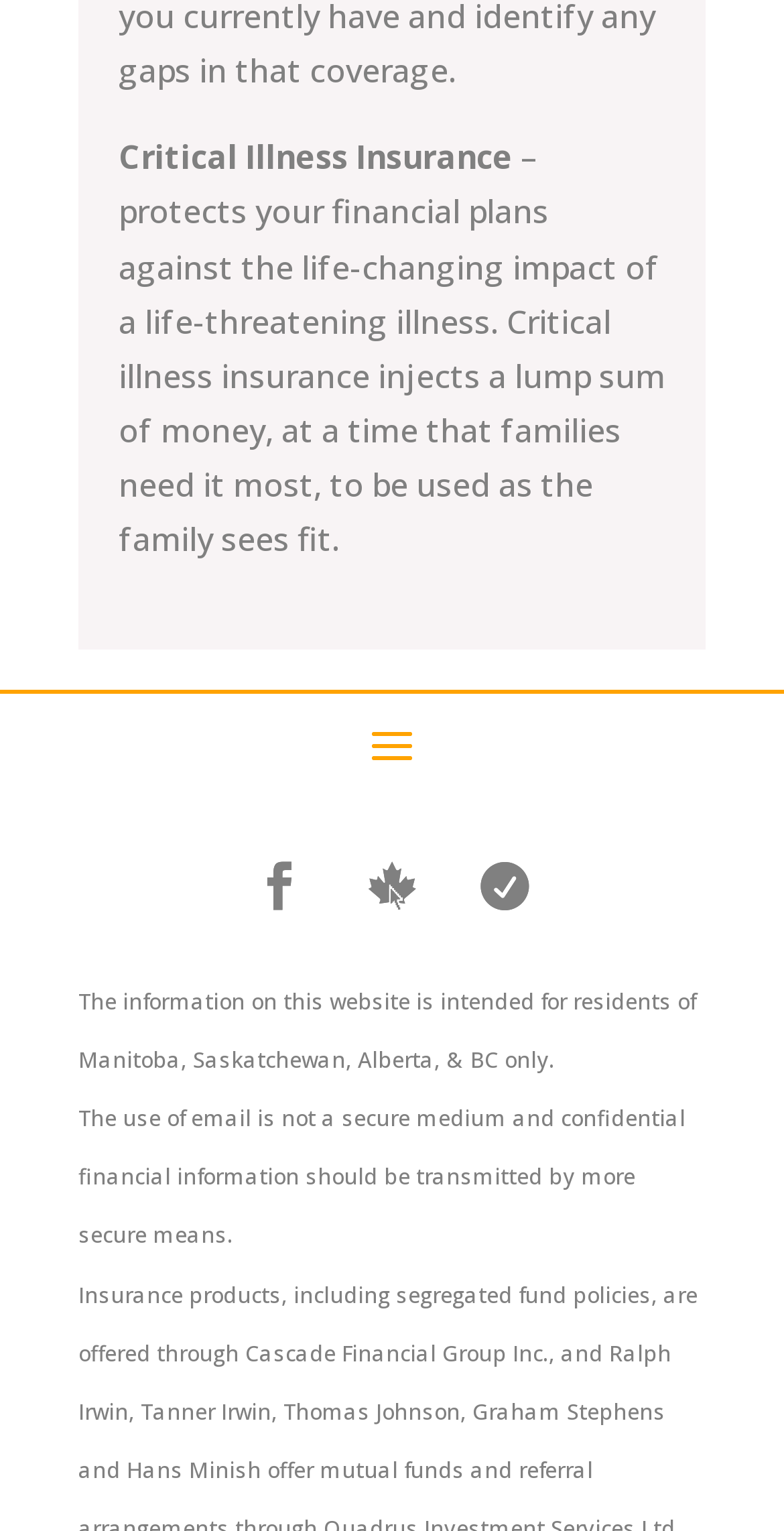Use the details in the image to answer the question thoroughly: 
What should not be transmitted by email?

The webpage advises that confidential financial information should not be transmitted by email, as stated in the StaticText element at the bottom of the page. This suggests that email is not a secure medium for sharing sensitive financial information.